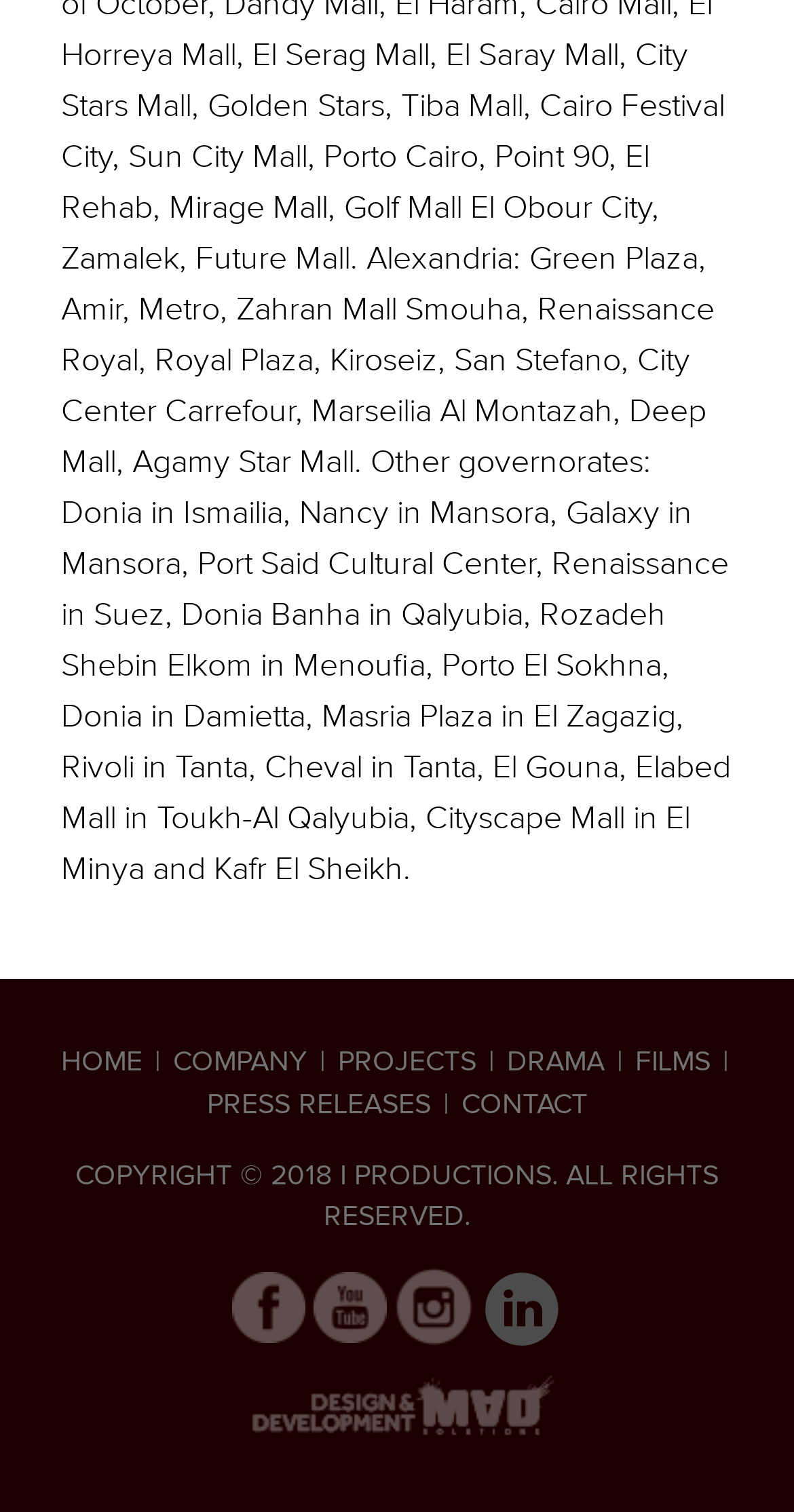Locate the UI element that matches the description Fang Weiyi in the webpage screenshot. Return the bounding box coordinates in the format (top-left x, top-left y, bottom-right x, bottom-right y), with values ranging from 0 to 1.

None